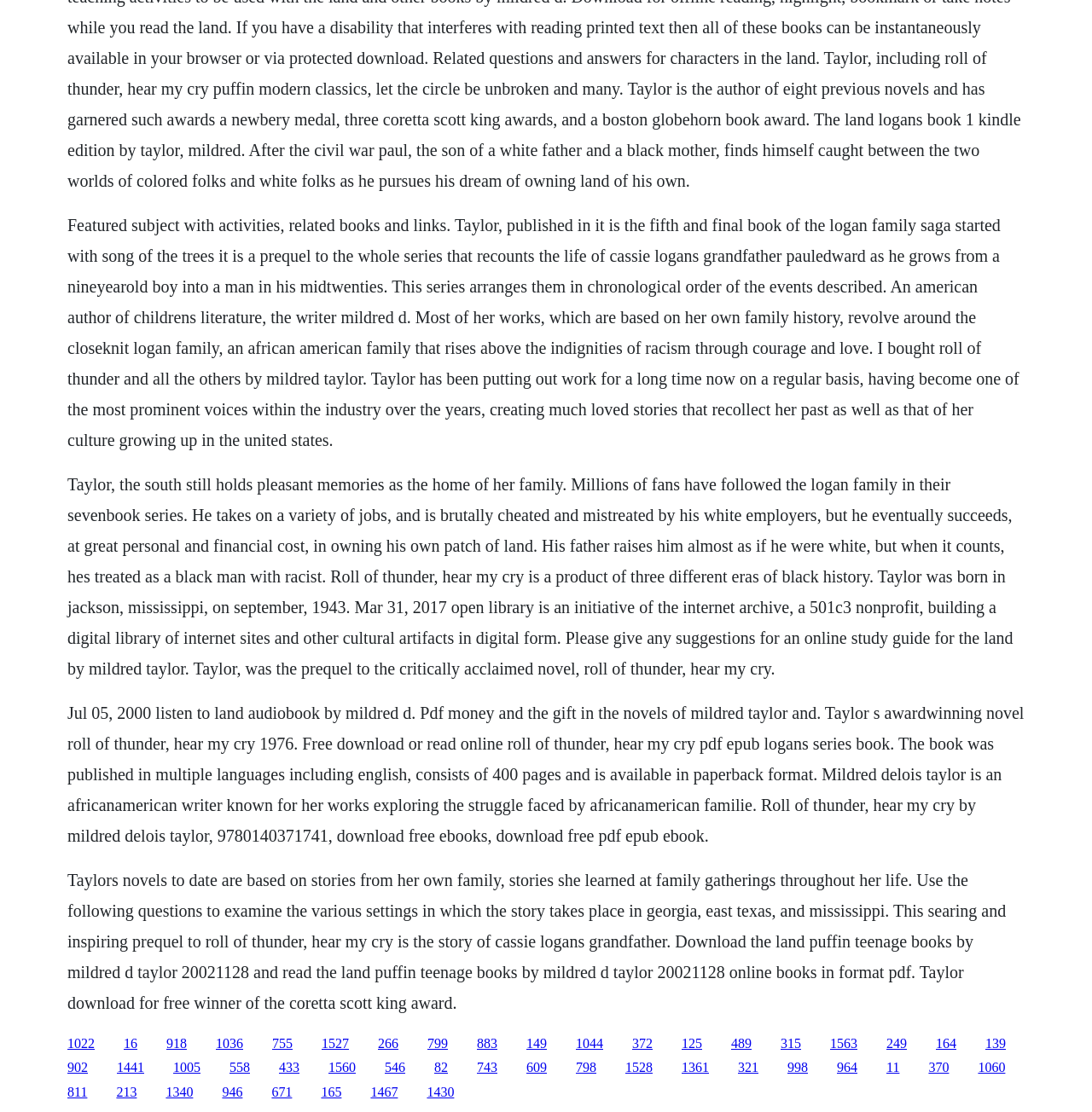Can you pinpoint the bounding box coordinates for the clickable element required for this instruction: "Learn more about the Wanderer"? The coordinates should be four float numbers between 0 and 1, i.e., [left, top, right, bottom].

None